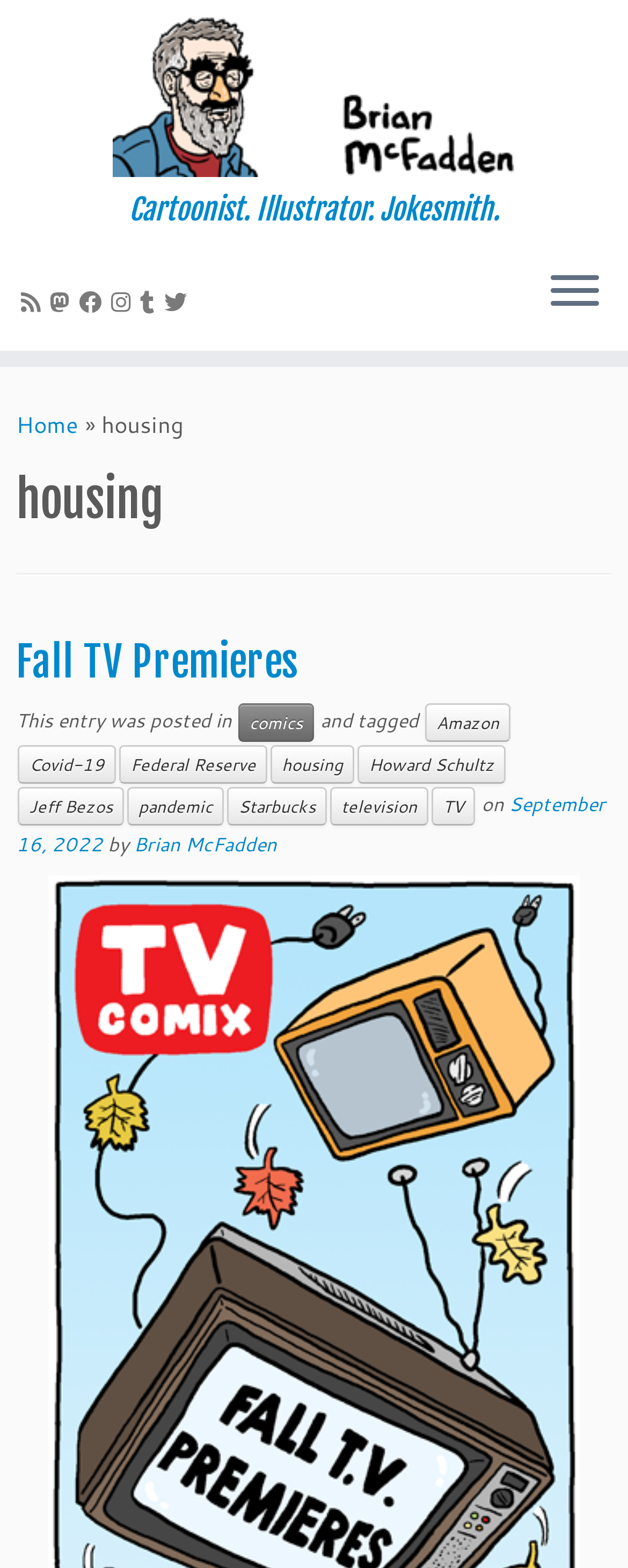Reply to the question with a single word or phrase:
How many tags are associated with the latest article?

9